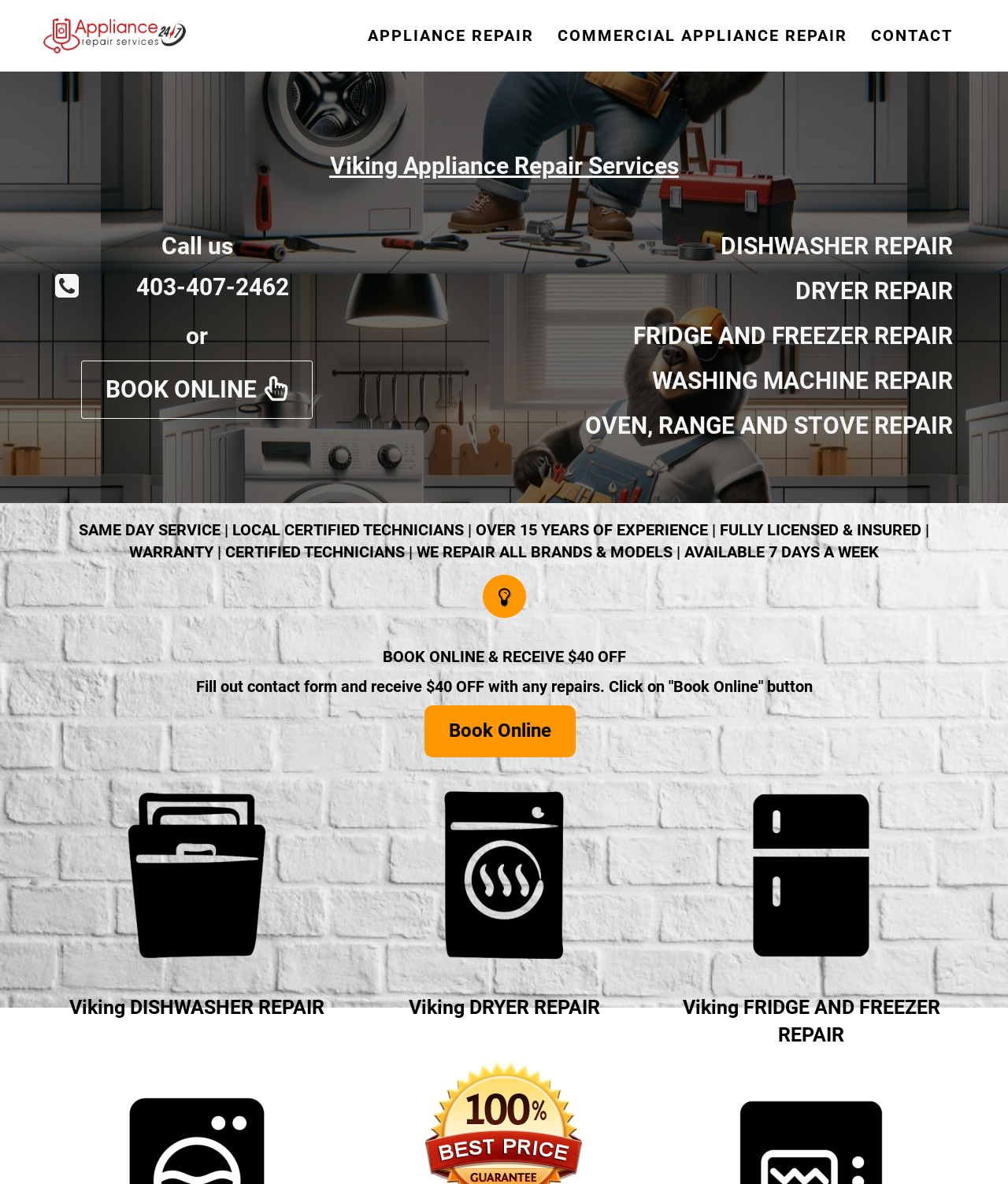Please reply to the following question using a single word or phrase: 
What is the availability of the company's services?

7 days a week